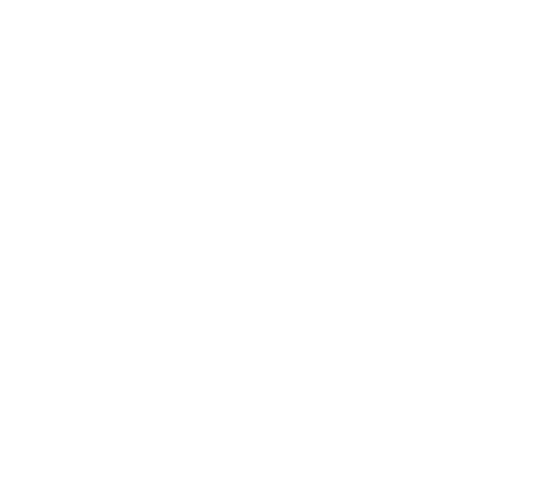How long has Huls Bros Trucking been serving the industry?
Please give a detailed answer to the question using the information shown in the image.

According to the description, Huls Bros Trucking has been serving the industry for more than three decades, which indicates their experience and reliability in the field of trucking services.